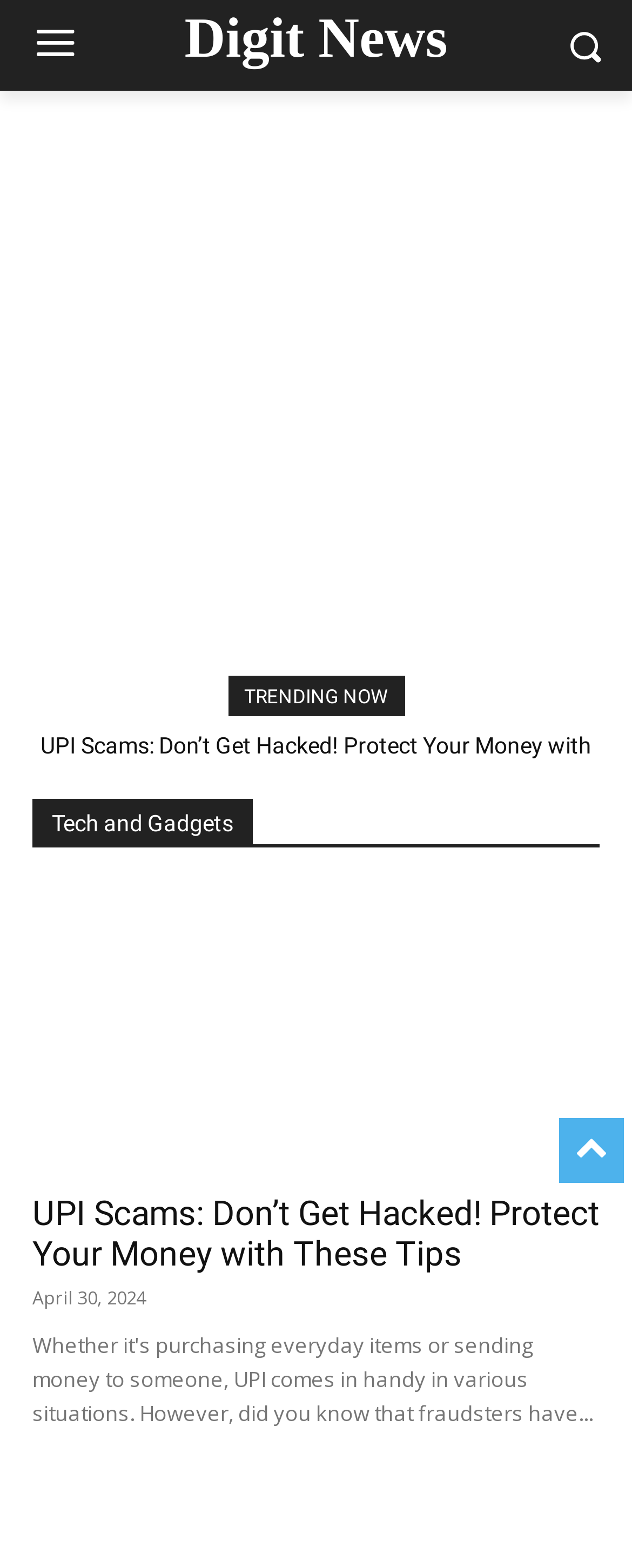Give a one-word or one-phrase response to the question:
What is the category of the news 'UPI Scams: Don’t Get Hacked! Protect Your Money with These Tips'?

Tech and Gadgets